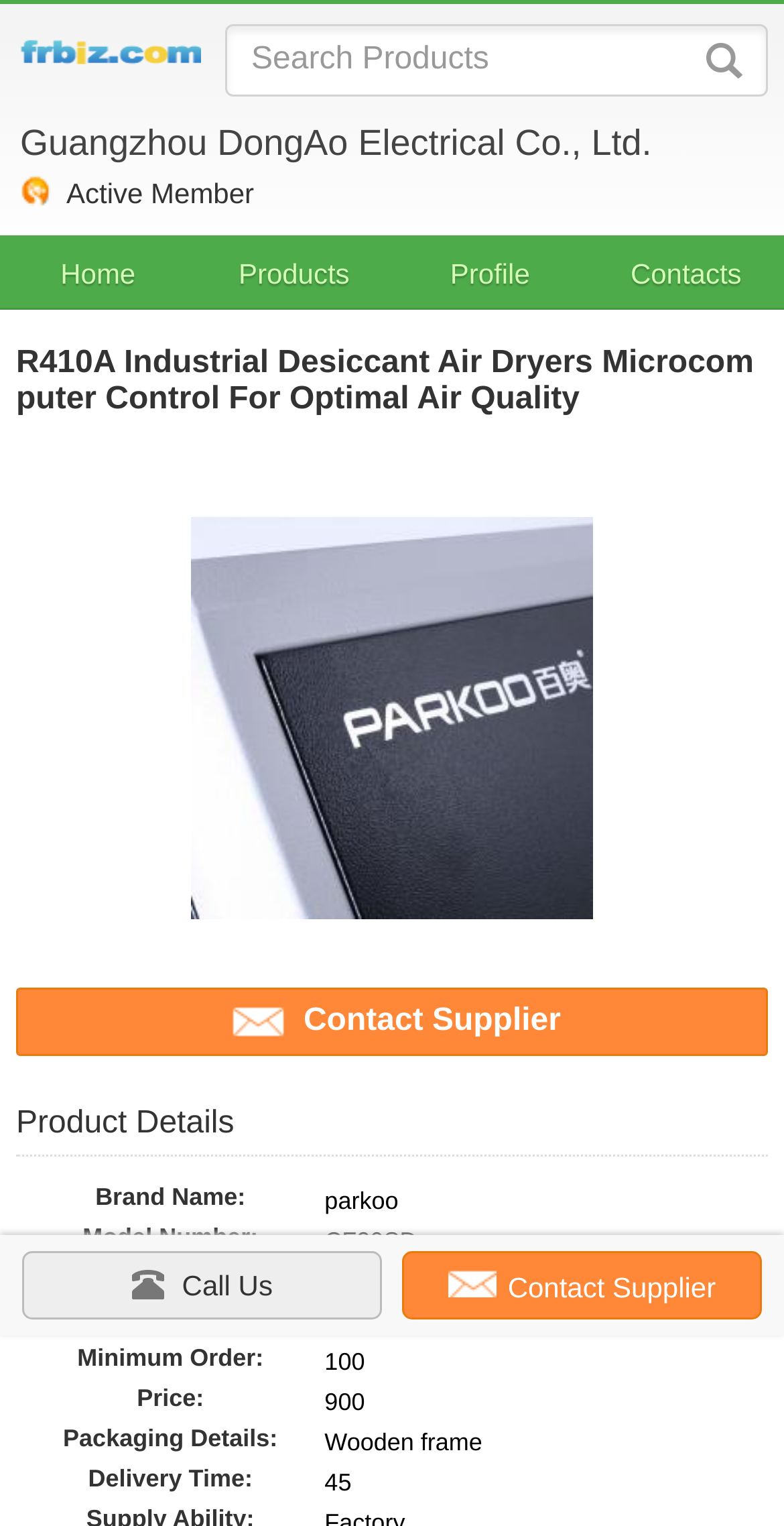Determine the bounding box for the described HTML element: "aria-label="instagram_300x"". Ensure the coordinates are four float numbers between 0 and 1 in the format [left, top, right, bottom].

None